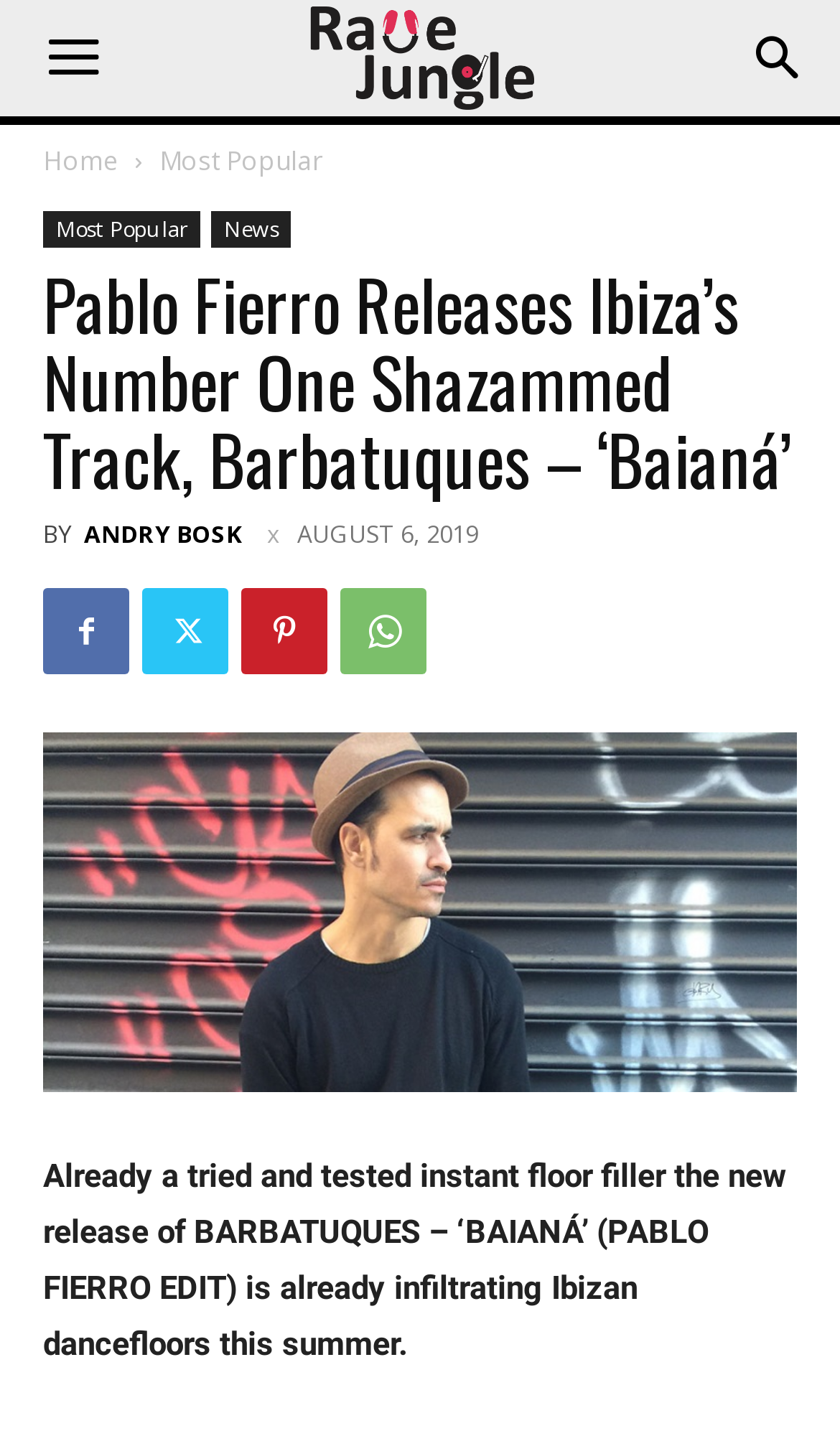Please identify the bounding box coordinates of where to click in order to follow the instruction: "Click the 'Menu' button".

[0.005, 0.0, 0.169, 0.081]